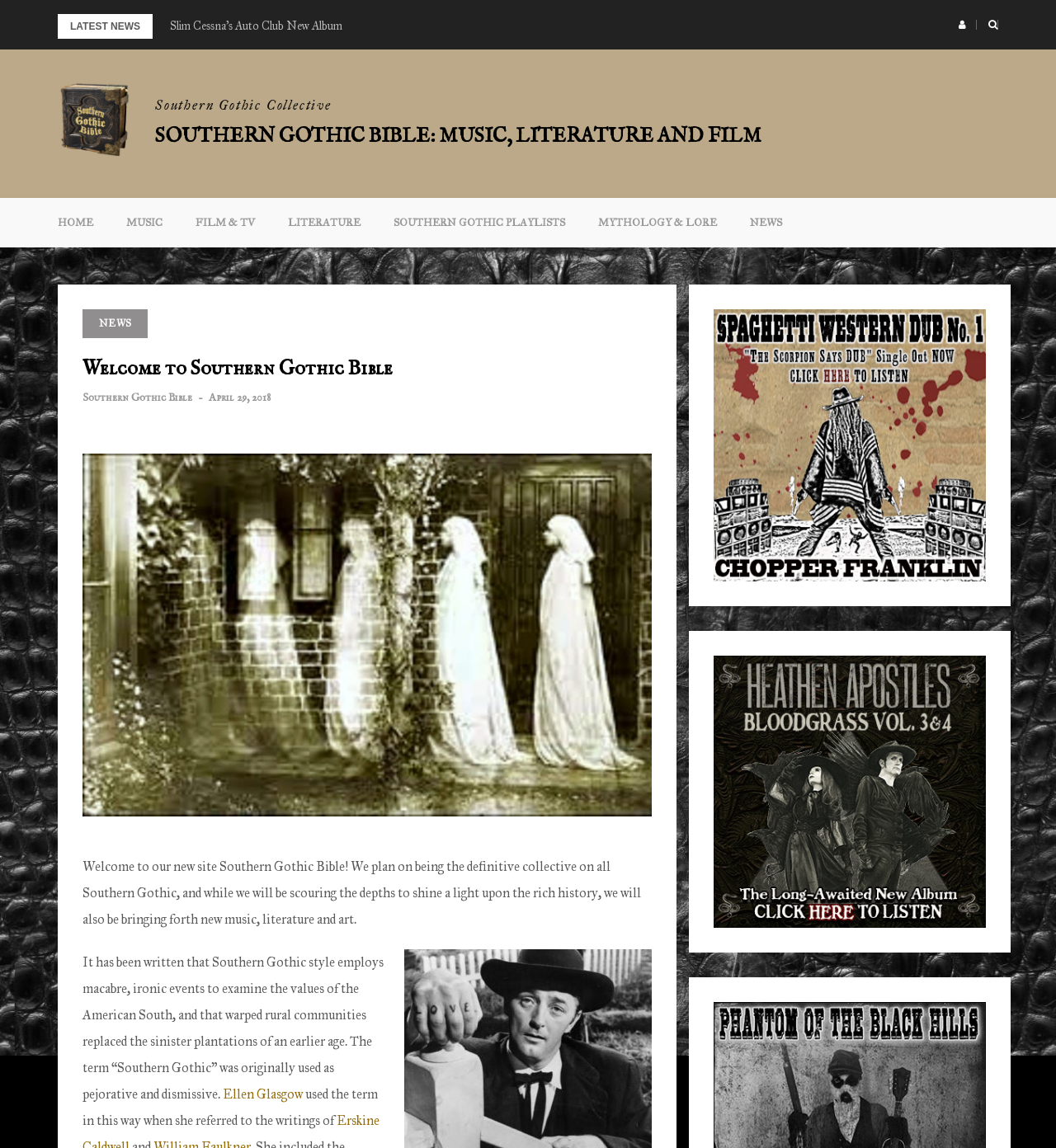Find the bounding box coordinates for the area that must be clicked to perform this action: "Check out the 'MYTHOLOGY & LORE' section".

[0.551, 0.172, 0.695, 0.216]